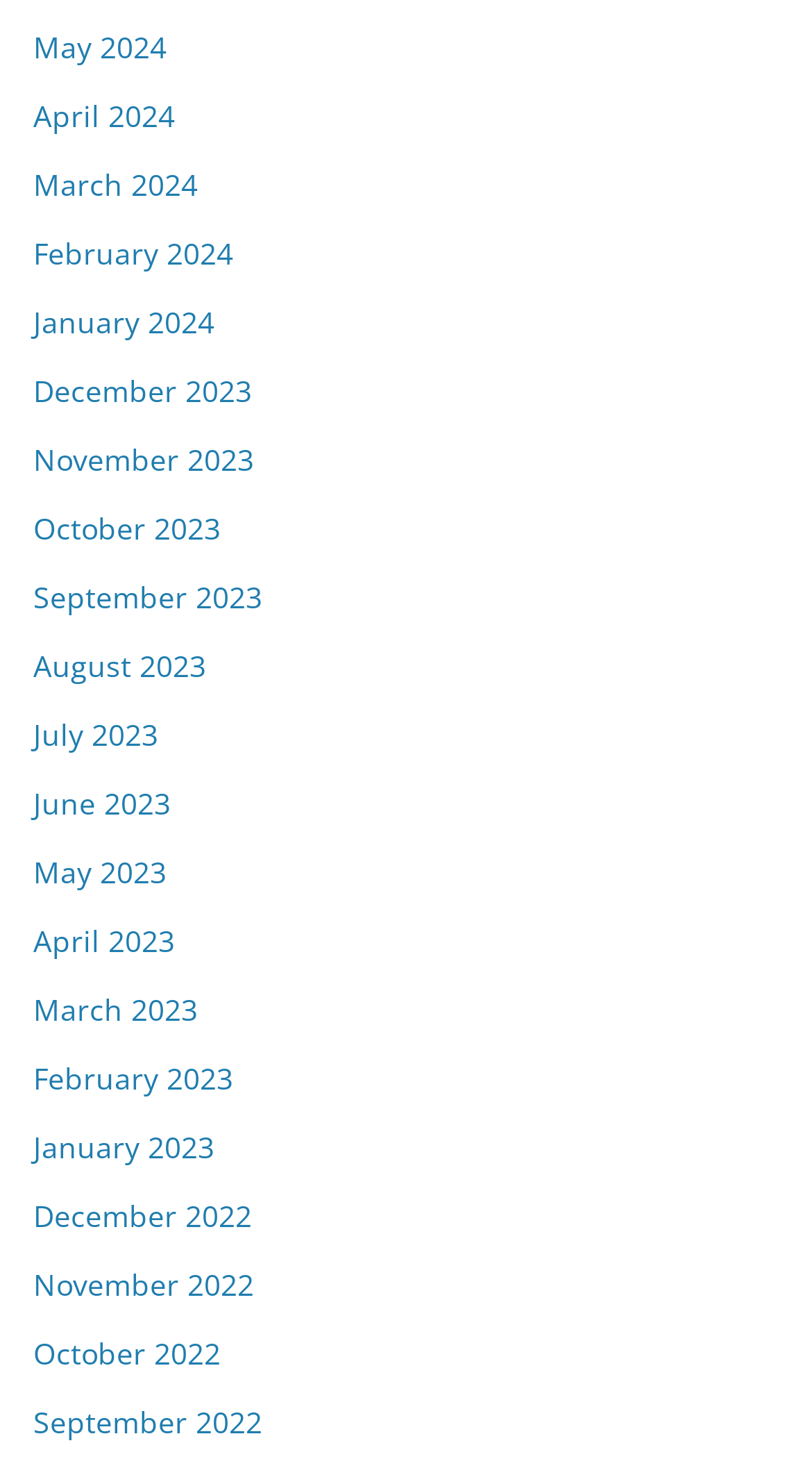Provide a single word or phrase to answer the given question: 
What is the earliest month available?

December 2022